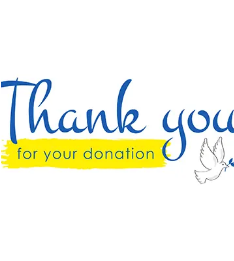What is the symbol of peace and goodwill?
Use the image to answer the question with a single word or phrase.

Dove